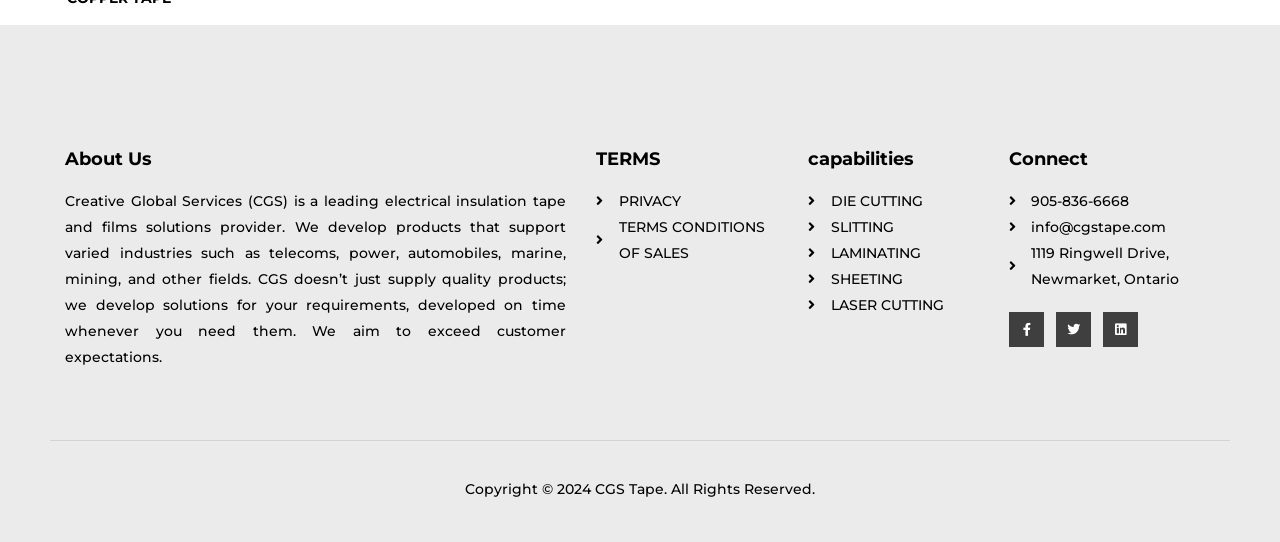From the details in the image, provide a thorough response to the question: What are the industries supported by CGS?

According to the 'About Us' section, CGS develops products that support varied industries such as telecoms, power, automobiles, marine, mining, and other fields.